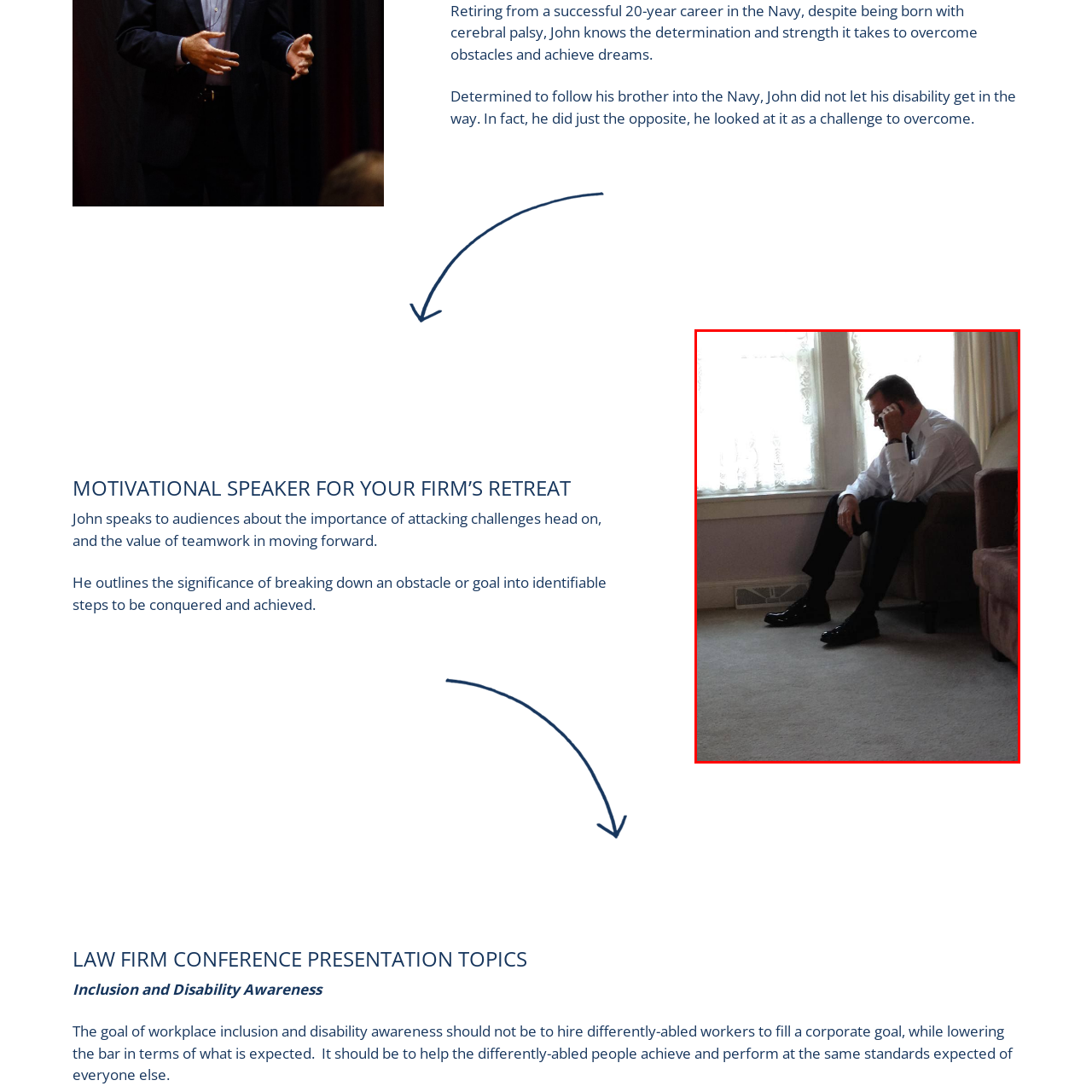Please provide a one-word or phrase response to the following question by examining the image within the red boundary:
What is John's profession?

Motivational speaker